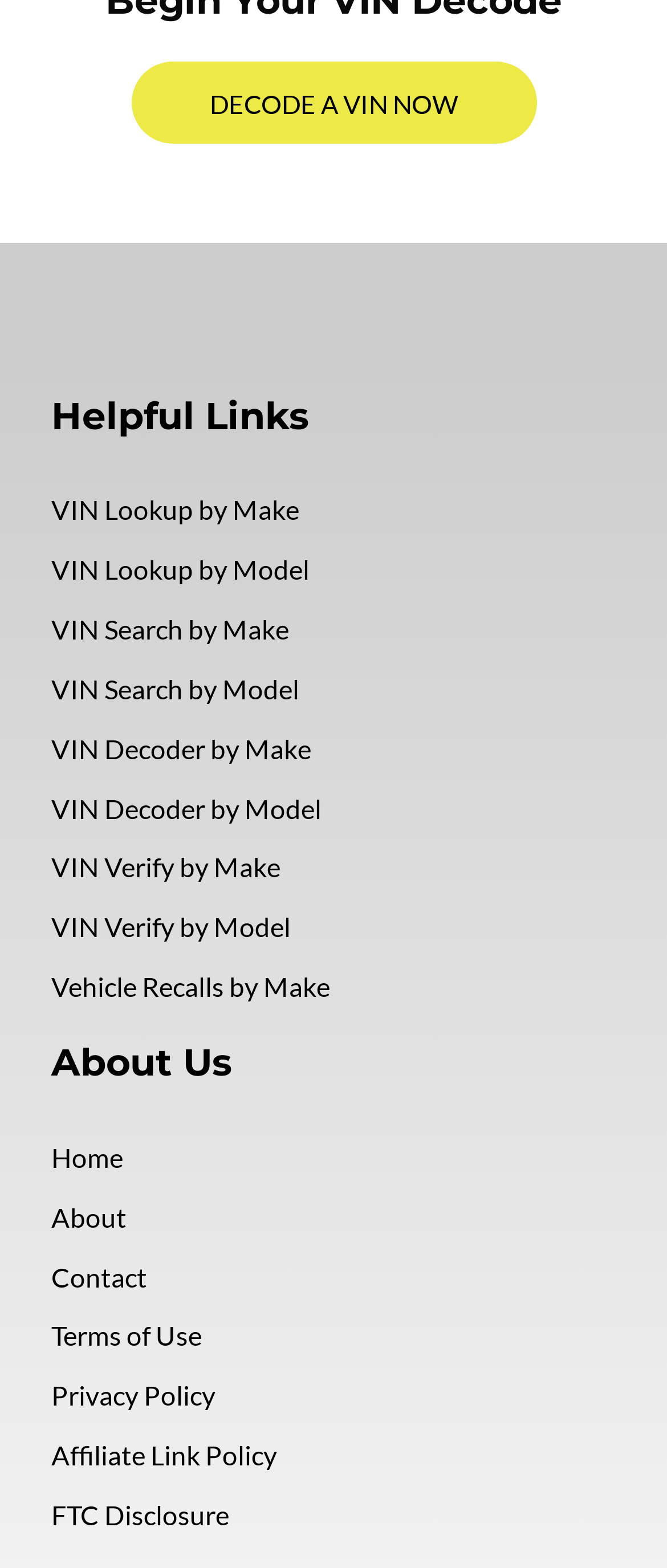Determine the bounding box coordinates of the element that should be clicked to execute the following command: "Learn about us".

[0.077, 0.66, 0.923, 0.696]